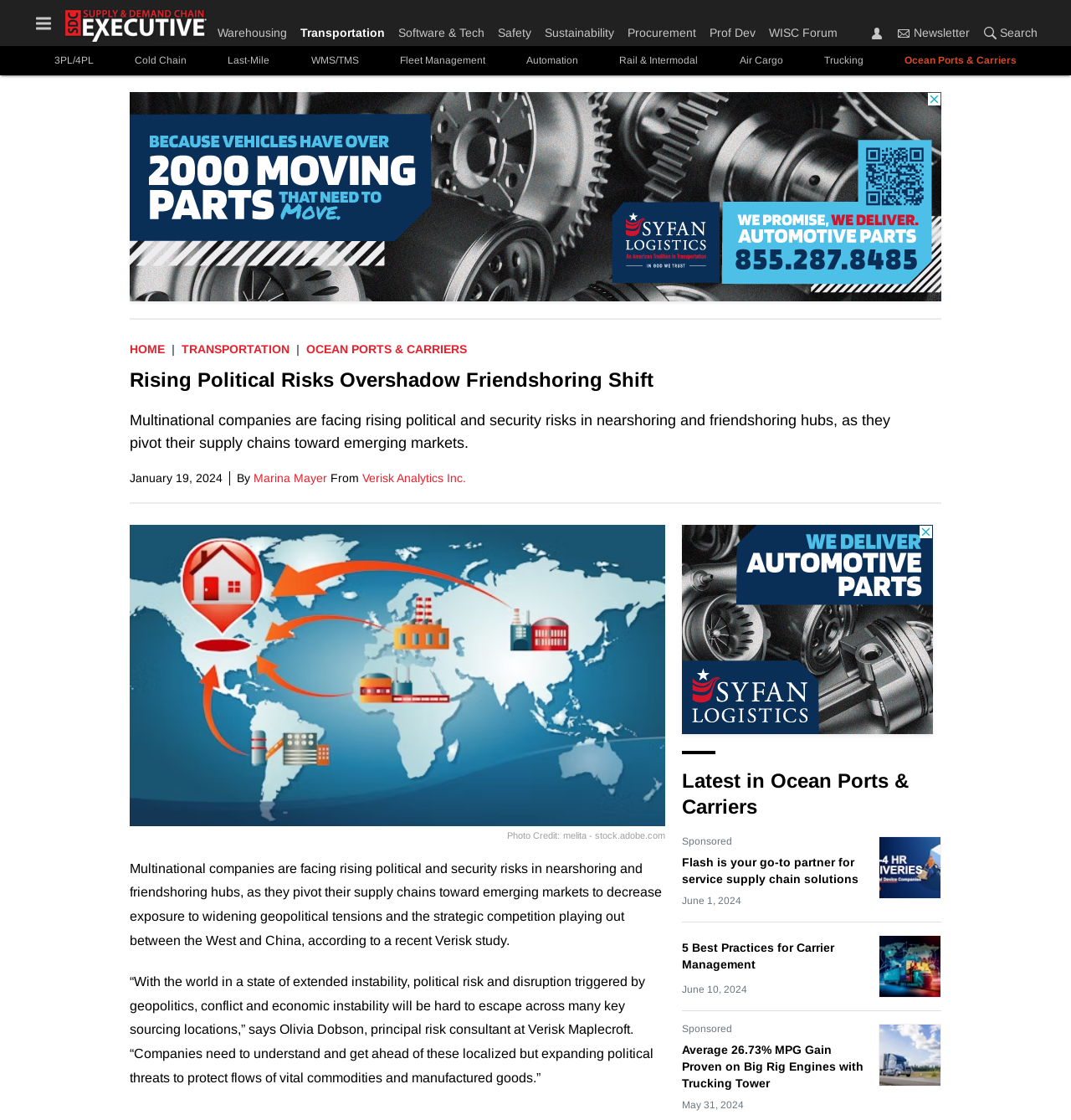Find the bounding box coordinates of the element's region that should be clicked in order to follow the given instruction: "Search for something". The coordinates should consist of four float numbers between 0 and 1, i.e., [left, top, right, bottom].

None